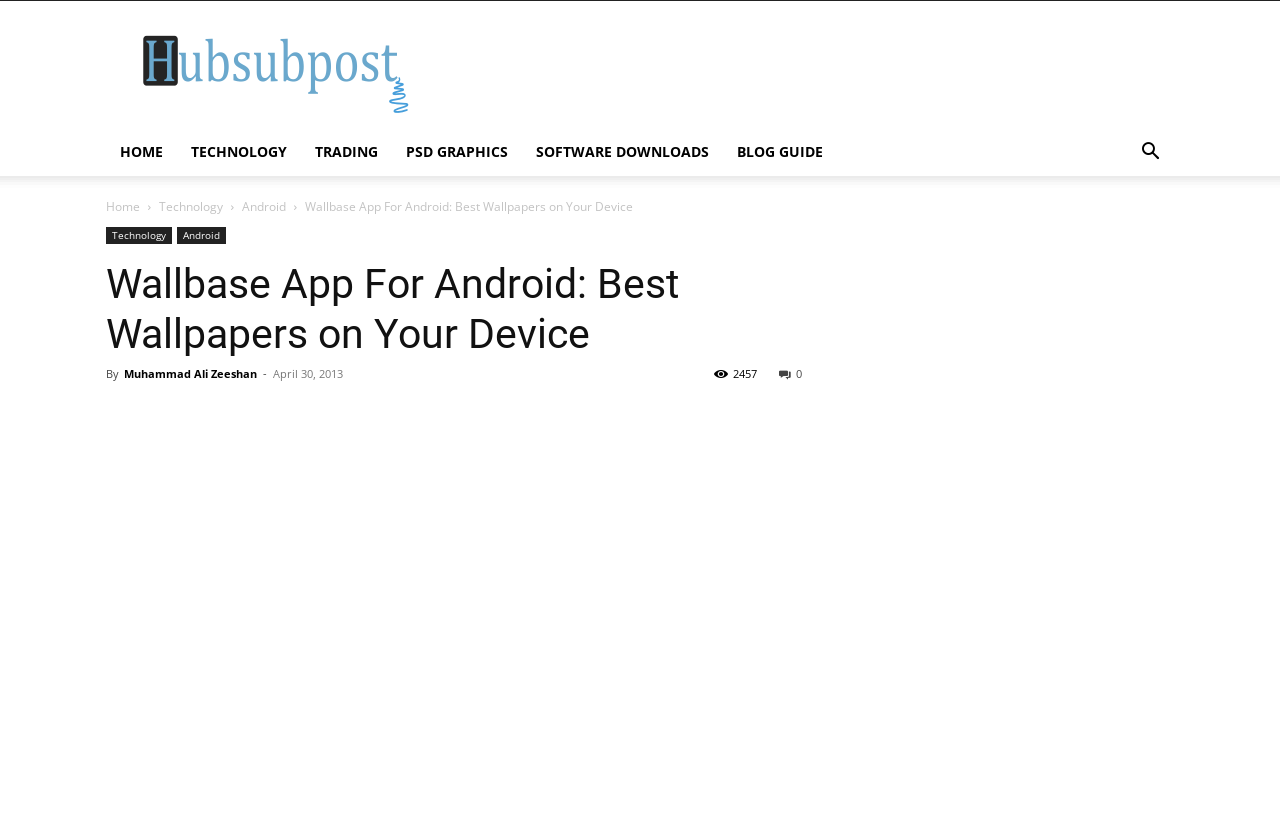Identify the bounding box coordinates for the UI element described as: "Muhammad Ali Zeeshan".

[0.097, 0.444, 0.201, 0.462]